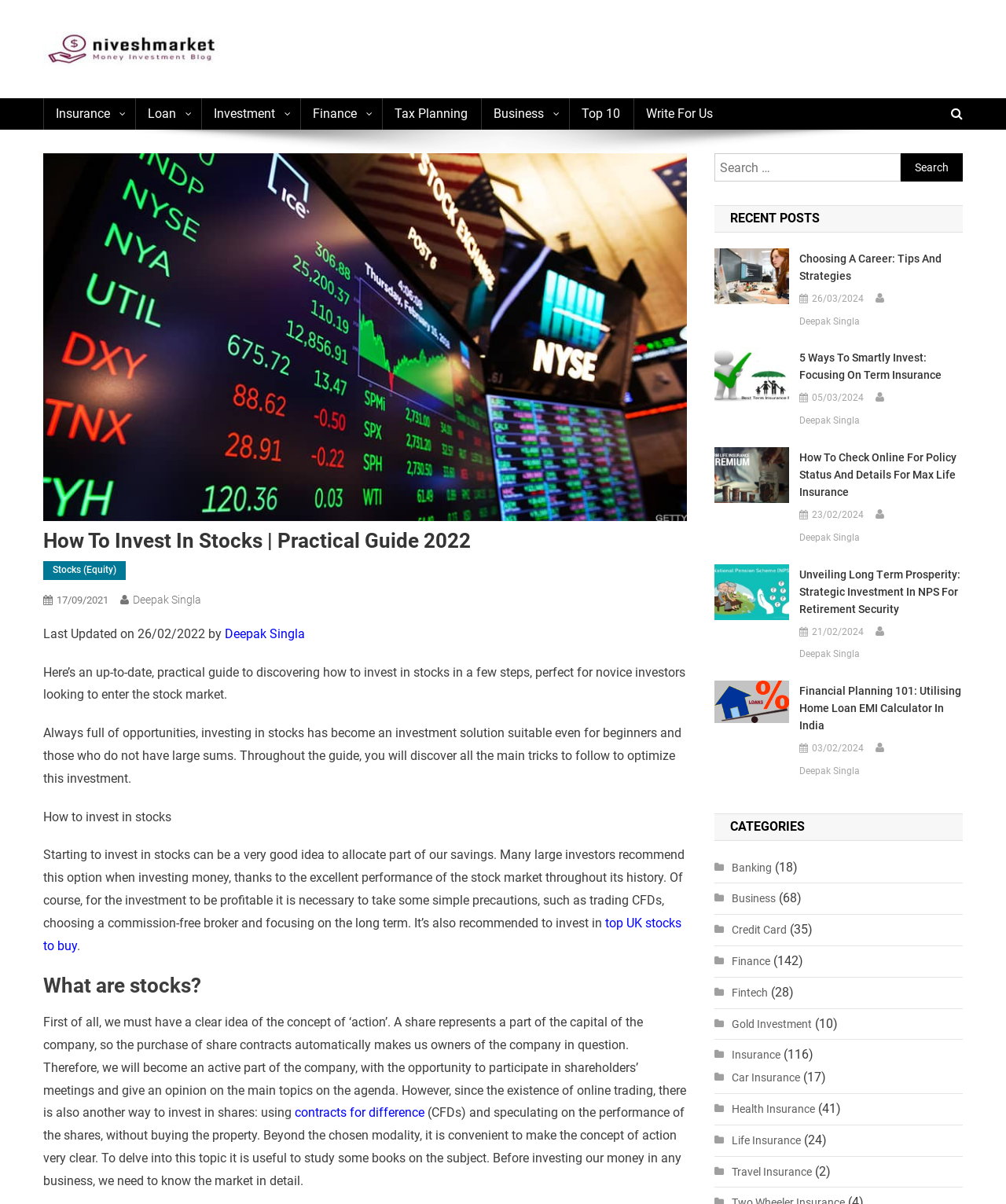Please specify the bounding box coordinates of the area that should be clicked to accomplish the following instruction: "Click on the link to learn about top UK stocks to buy". The coordinates should consist of four float numbers between 0 and 1, i.e., [left, top, right, bottom].

[0.043, 0.76, 0.677, 0.791]